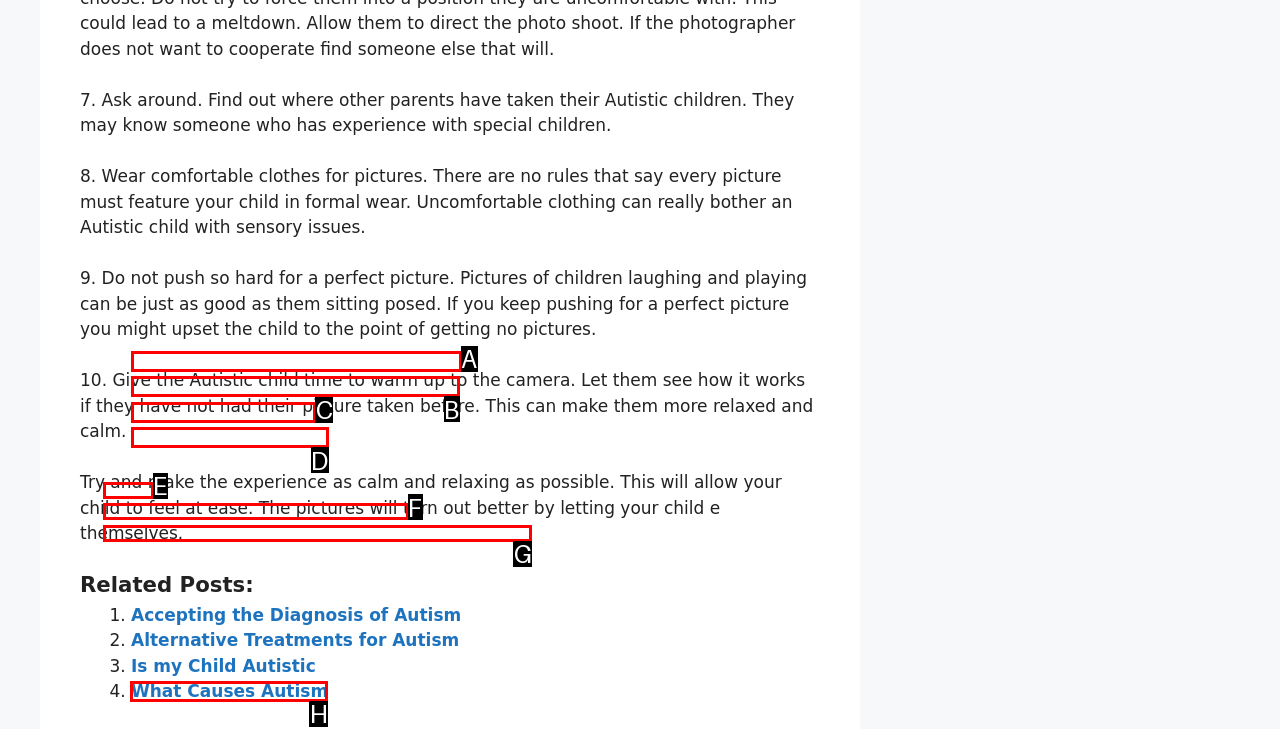Identify the correct option to click in order to complete this task: Click on 'What Causes Autism'
Answer with the letter of the chosen option directly.

H